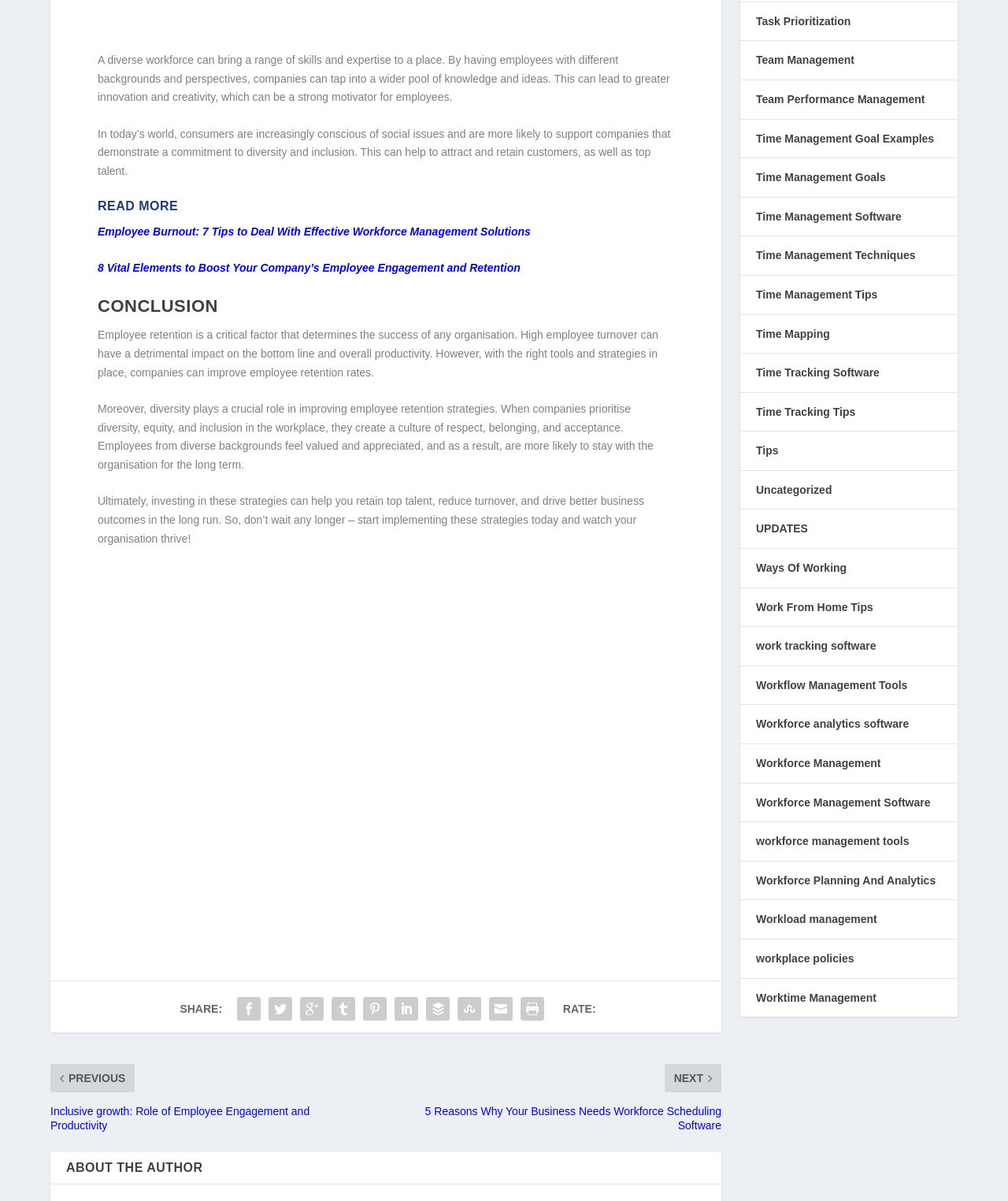Please identify the bounding box coordinates of the element's region that needs to be clicked to fulfill the following instruction: "Click on '8 Vital Elements to Boost Your Company’s Employee Engagement and Retention'". The bounding box coordinates should consist of four float numbers between 0 and 1, i.e., [left, top, right, bottom].

[0.097, 0.227, 0.516, 0.237]